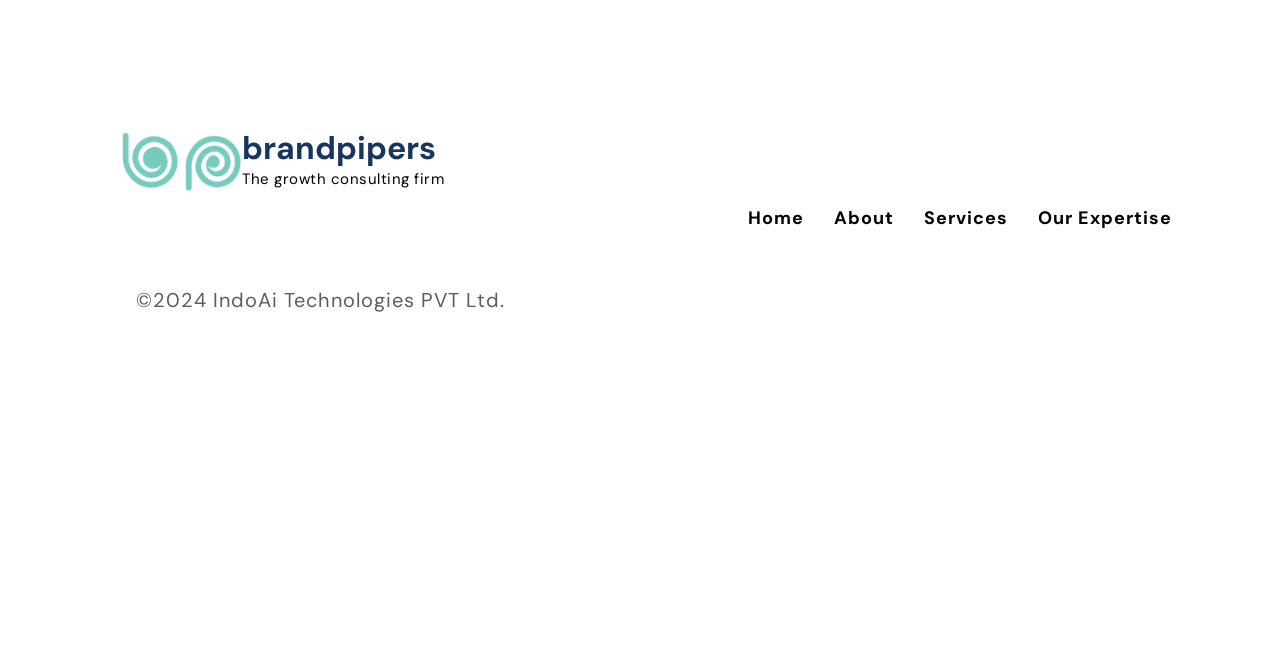How many main navigation links are there?
Using the visual information, answer the question in a single word or phrase.

5